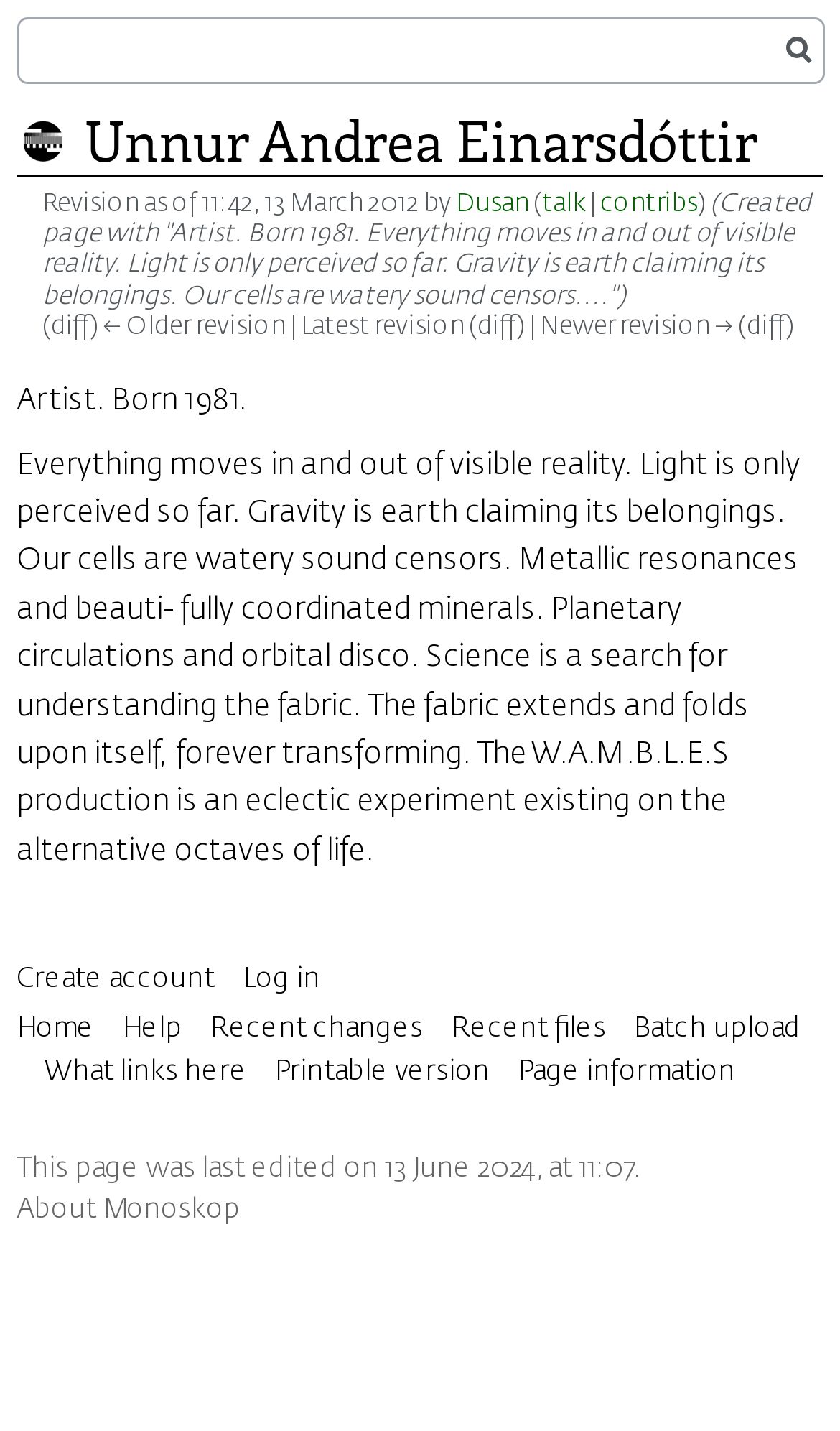Locate the bounding box coordinates of the clickable part needed for the task: "Search for something".

[0.031, 0.018, 0.971, 0.049]